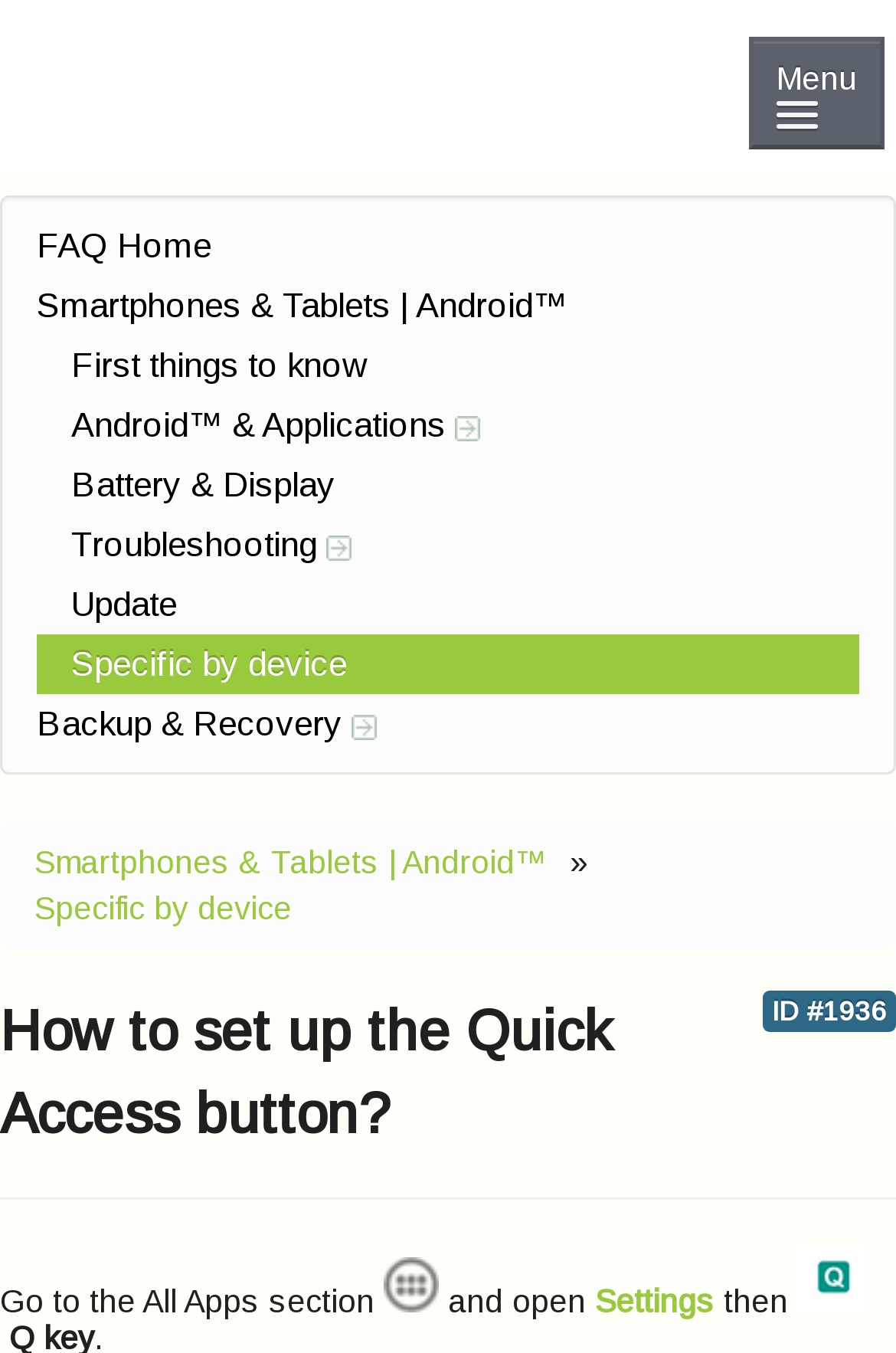Provide the bounding box coordinates for the area that should be clicked to complete the instruction: "Click the Menu button".

[0.836, 0.027, 0.987, 0.11]